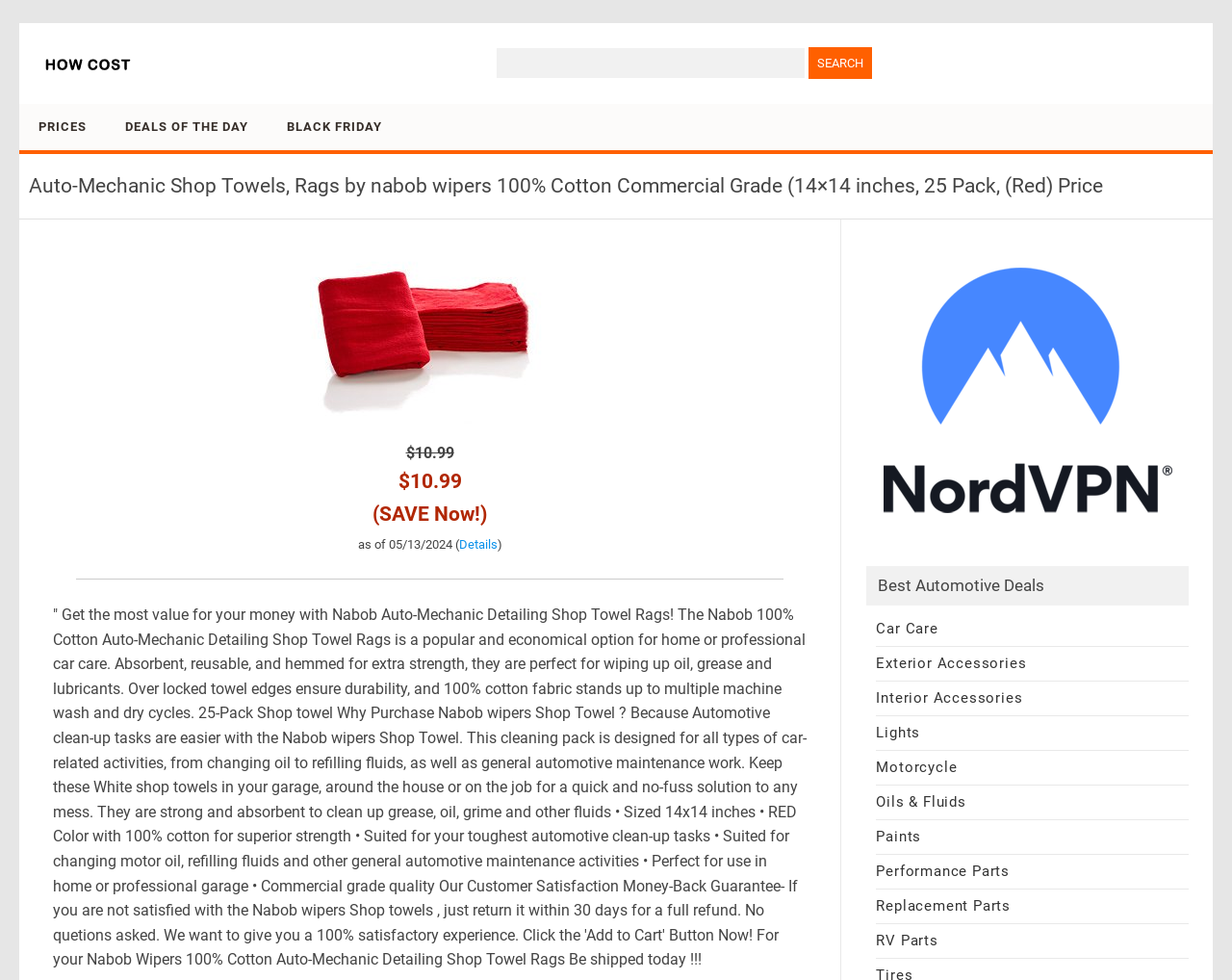What is the price of the Auto-Mechanic Shop Towels?
Respond with a short answer, either a single word or a phrase, based on the image.

$10.99